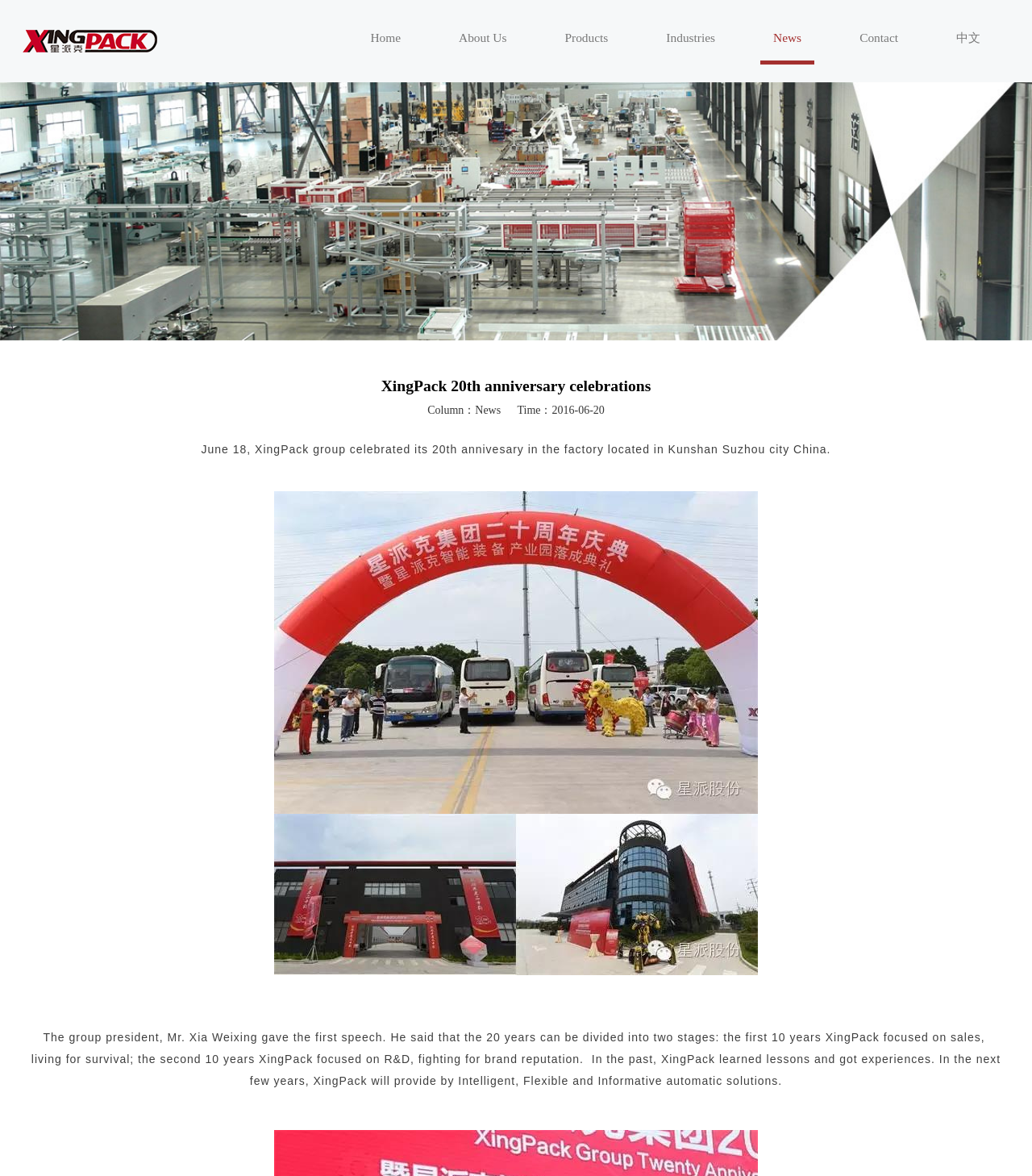How many links are in the top navigation bar?
From the image, respond with a single word or phrase.

7